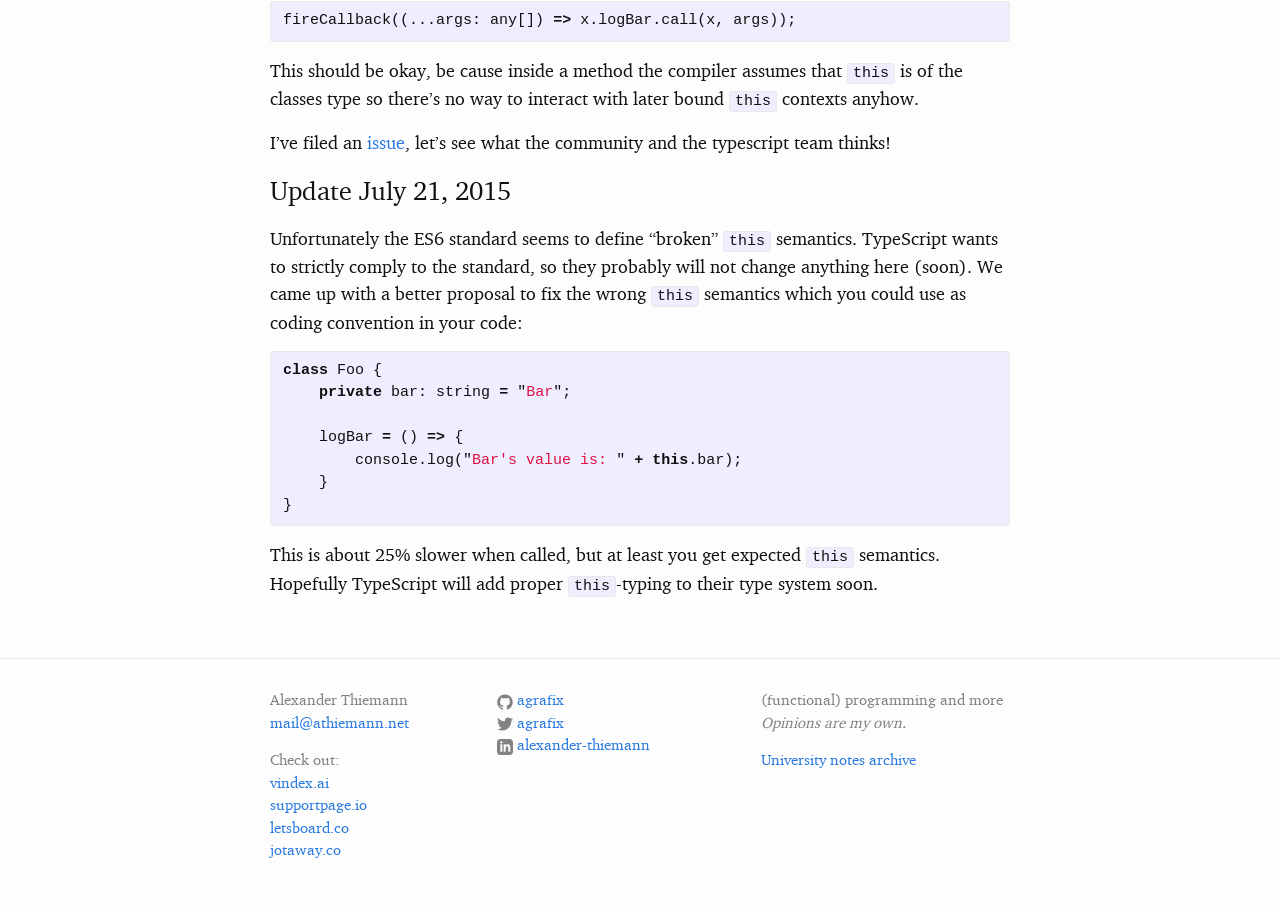Indicate the bounding box coordinates of the element that must be clicked to execute the instruction: "click the link 'issue'". The coordinates should be given as four float numbers between 0 and 1, i.e., [left, top, right, bottom].

[0.287, 0.144, 0.316, 0.169]